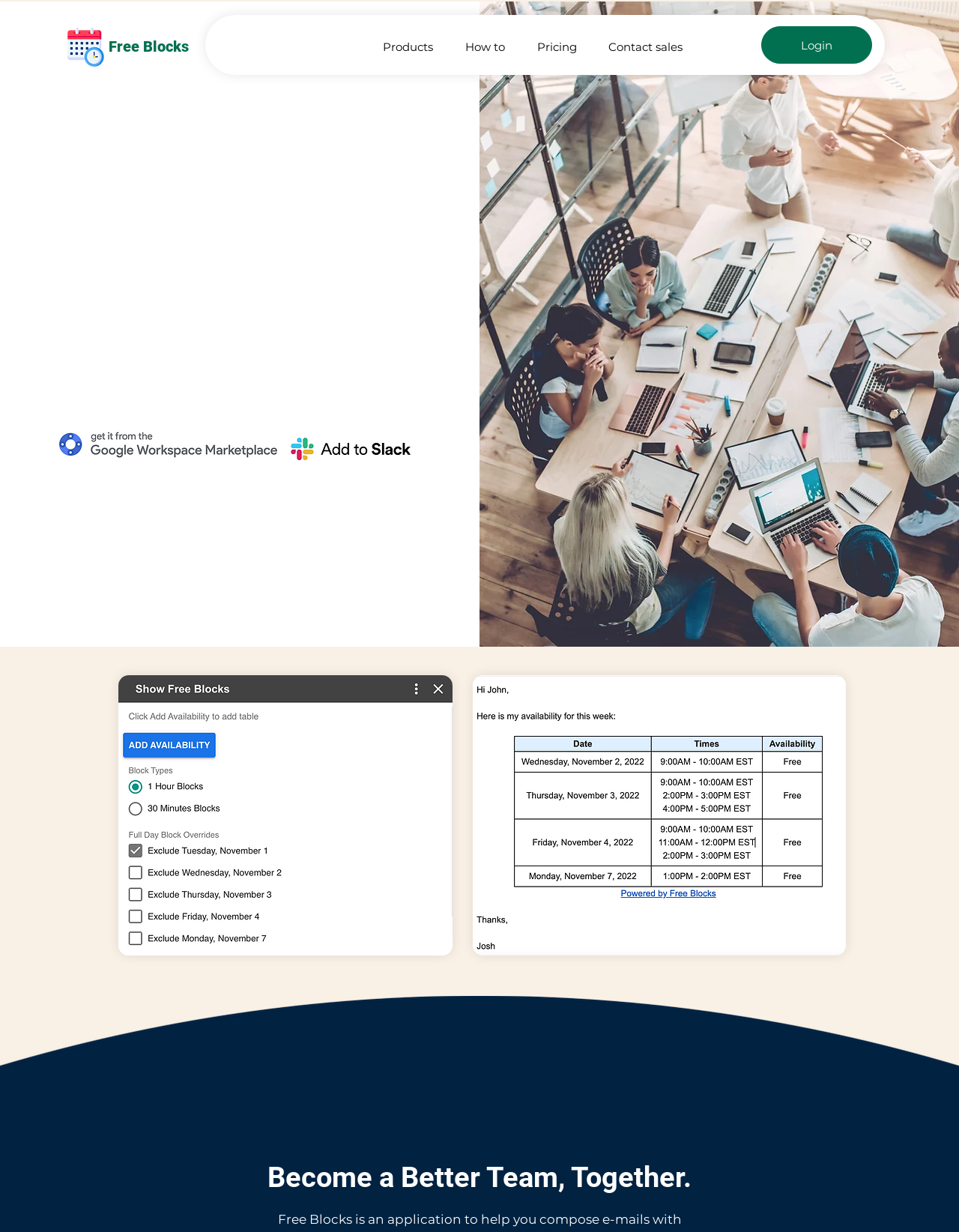Determine the main heading text of the webpage.

Free Blocks makes scheduling easier than ever before.